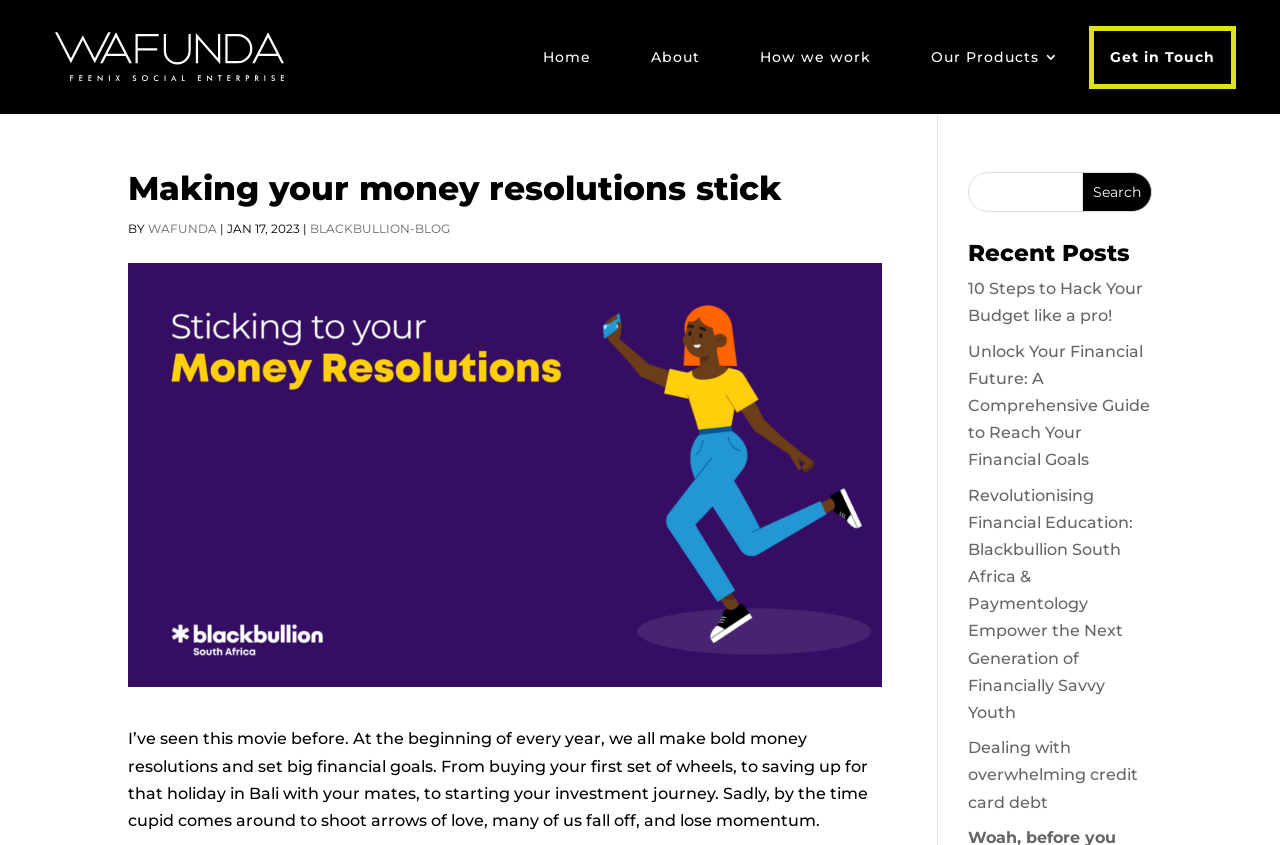Determine the bounding box coordinates for the area that needs to be clicked to fulfill this task: "go to home page". The coordinates must be given as four float numbers between 0 and 1, i.e., [left, top, right, bottom].

[0.424, 0.03, 0.462, 0.105]